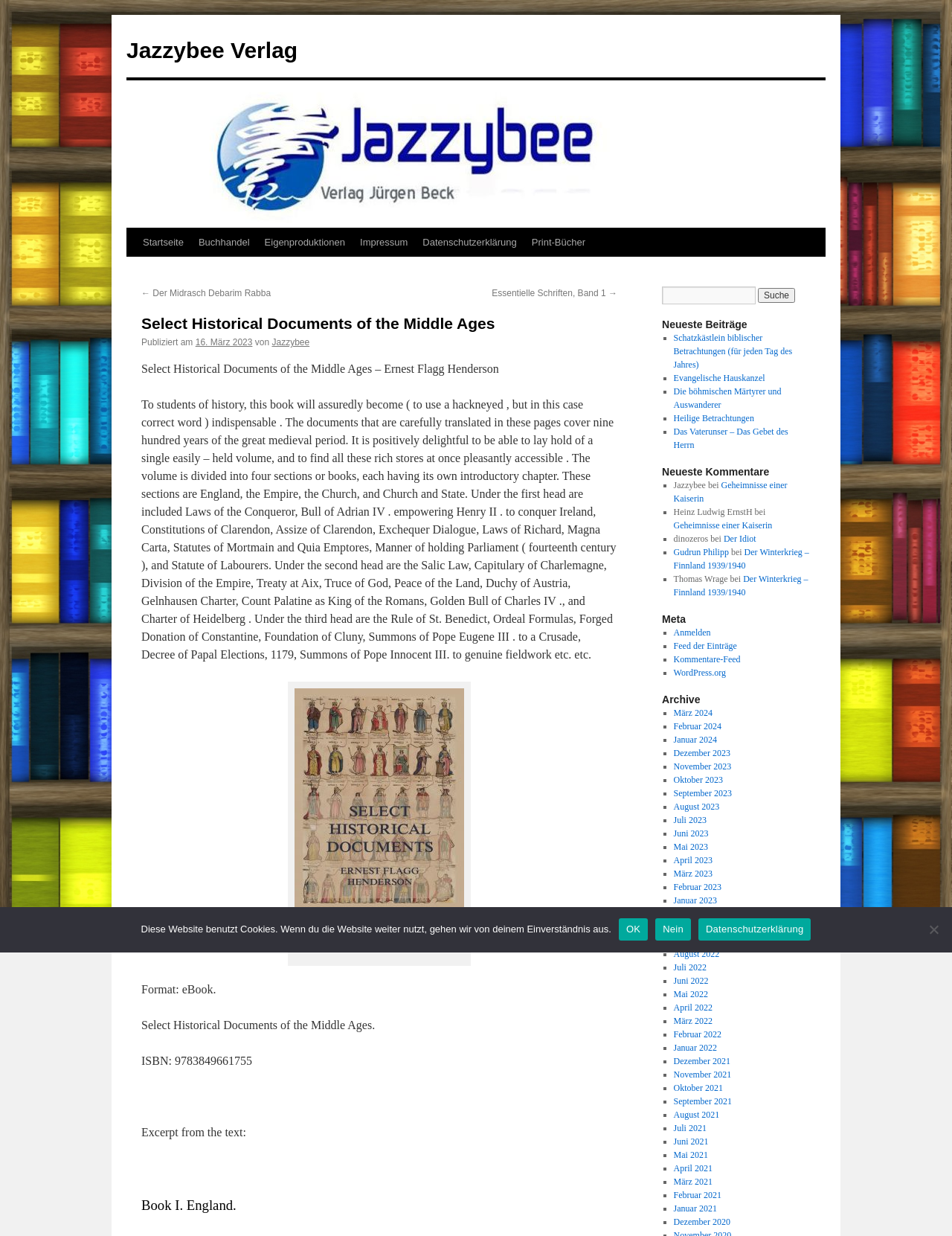Can you provide the bounding box coordinates for the element that should be clicked to implement the instruction: "View the book 'Select Historical Documents of the Middle Ages'"?

[0.148, 0.293, 0.524, 0.304]